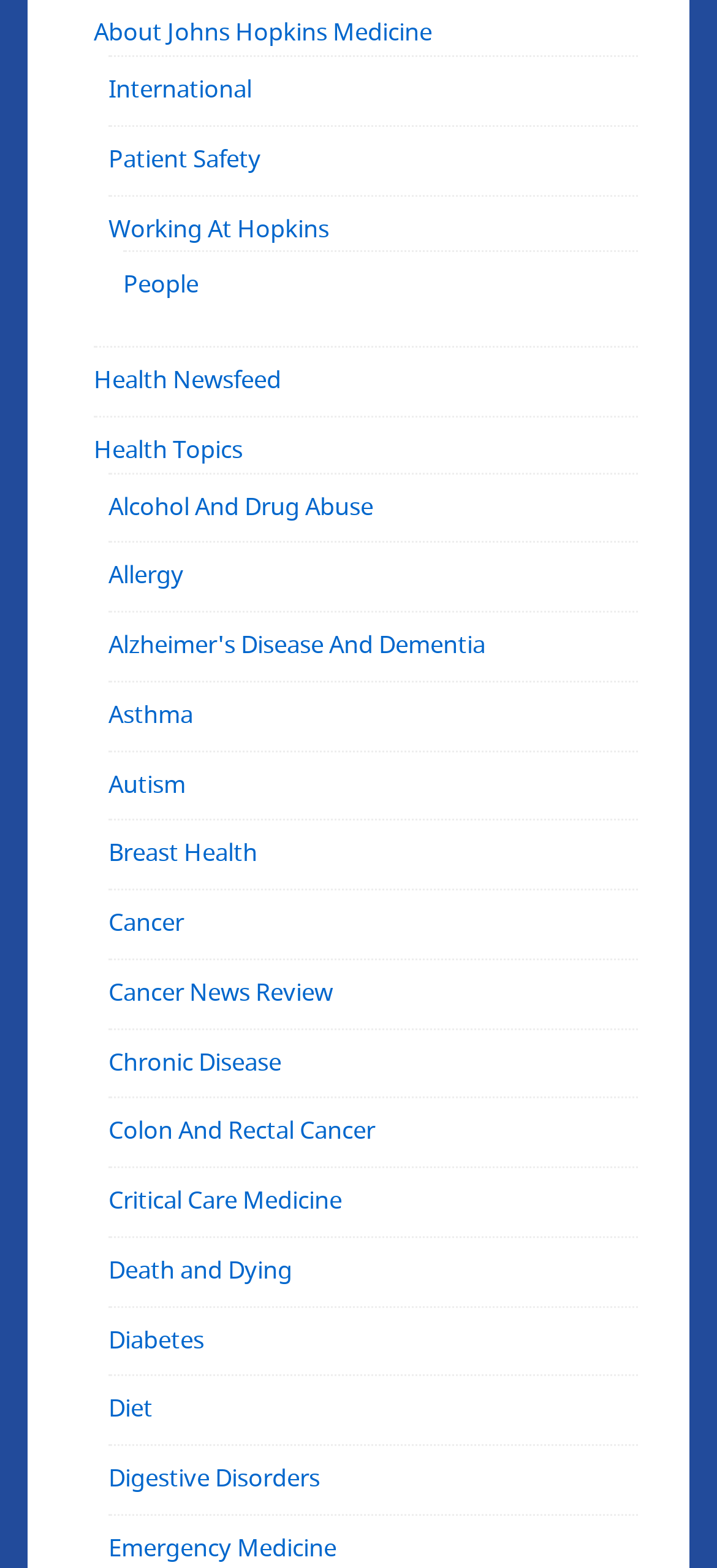How many links are there under the main menu?
By examining the image, provide a one-word or phrase answer.

7